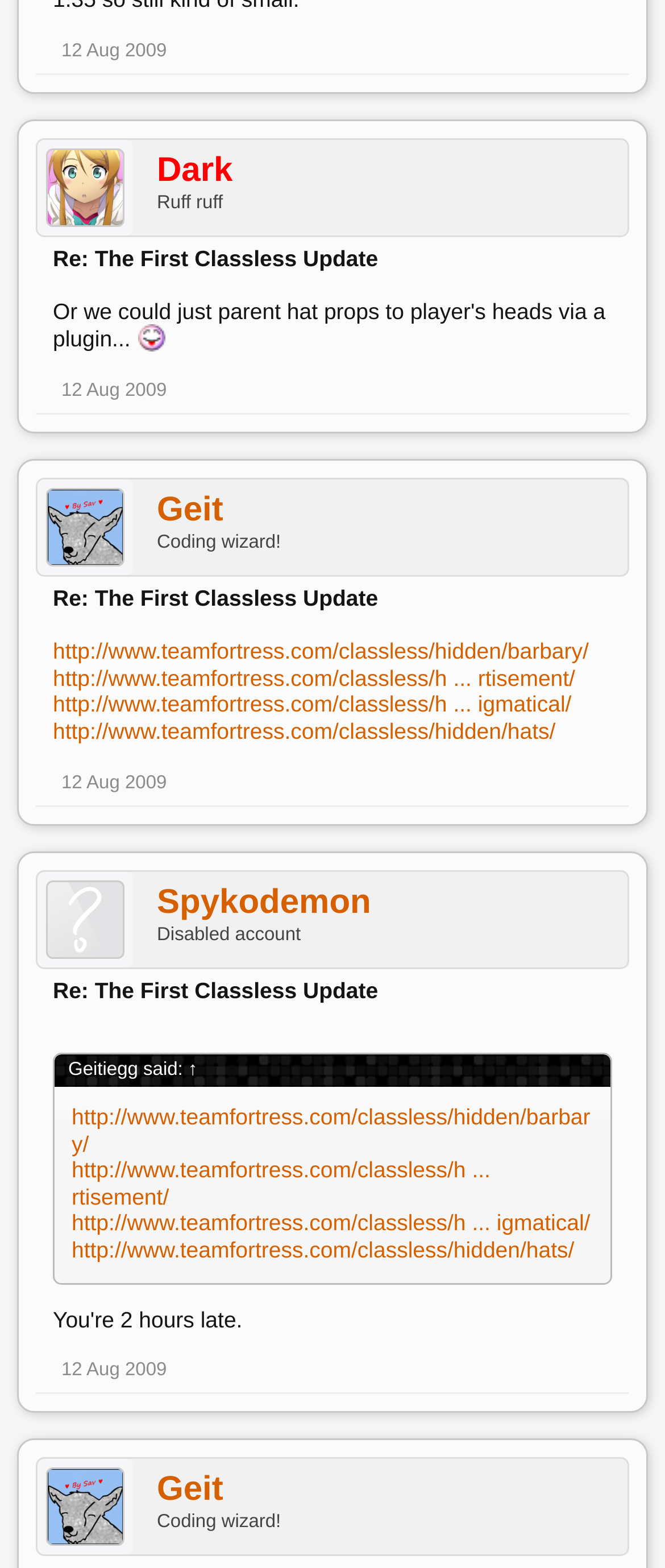What is the date of the first post?
Based on the image, answer the question with as much detail as possible.

I found the date of the first post by looking at the topmost link element with the text '12 Aug 2009' and its corresponding generic element with the text '12 Aug 2009 at 00:42'. This indicates that the first post was made on August 12, 2009.